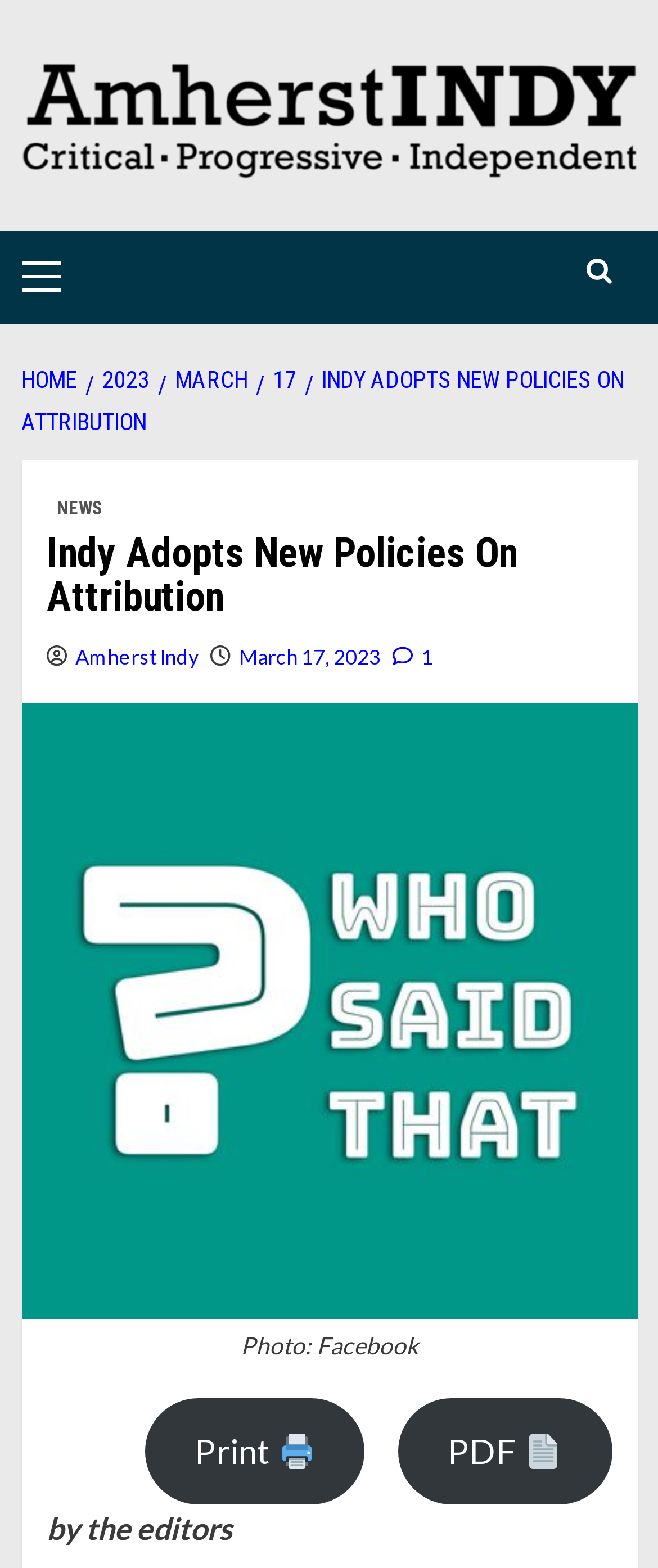Identify the bounding box coordinates of the element that should be clicked to fulfill this task: "print article". The coordinates should be provided as four float numbers between 0 and 1, i.e., [left, top, right, bottom].

[0.221, 0.892, 0.554, 0.96]